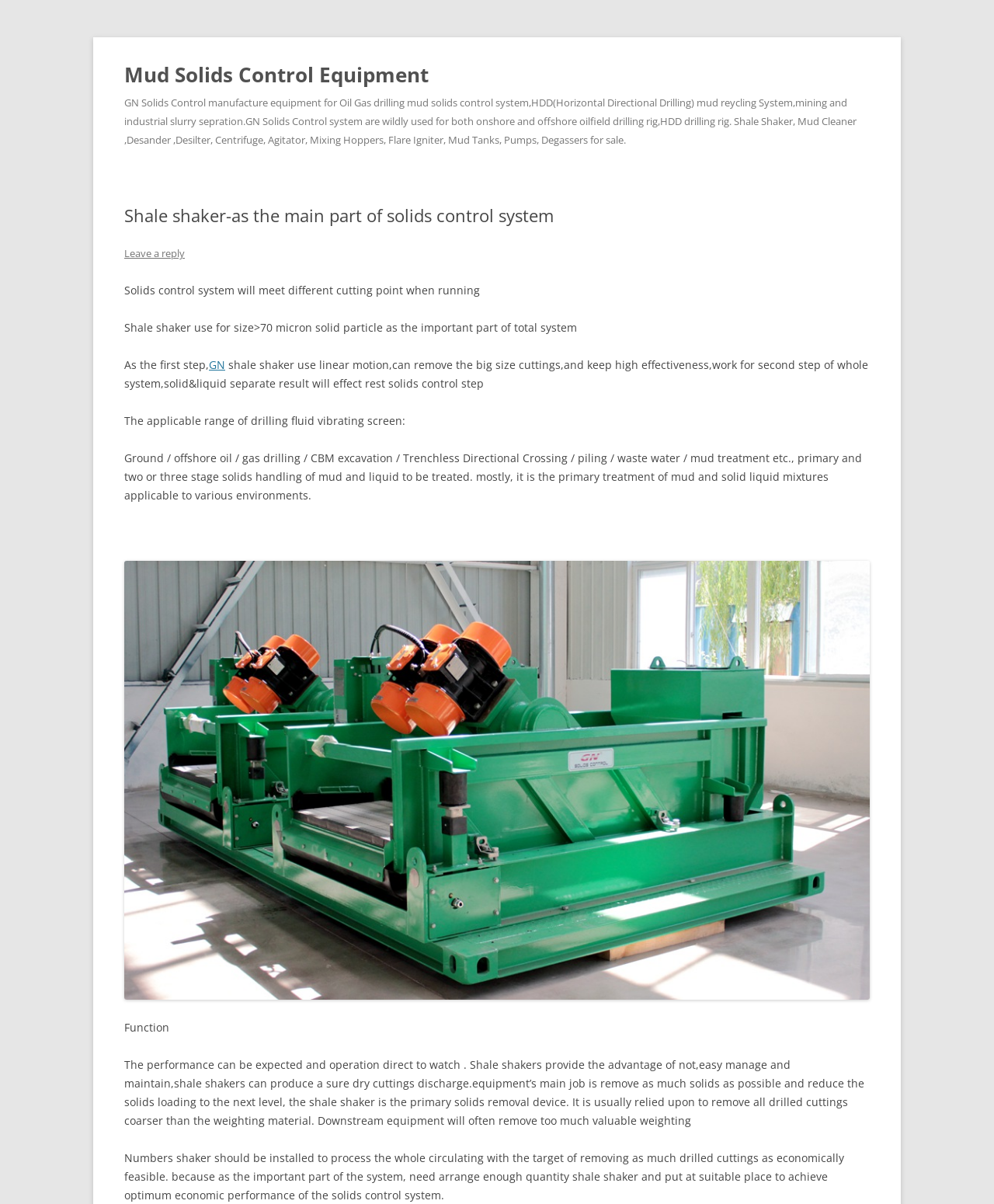How many shale shakers should be installed?
Please answer the question with as much detail as possible using the screenshot.

The webpage suggests that enough shale shakers should be installed to process the whole circulating with the target of removing as much drilled cuttings as economically feasible. This means that the number of shale shakers should be determined based on the specific needs of the drilling operation.